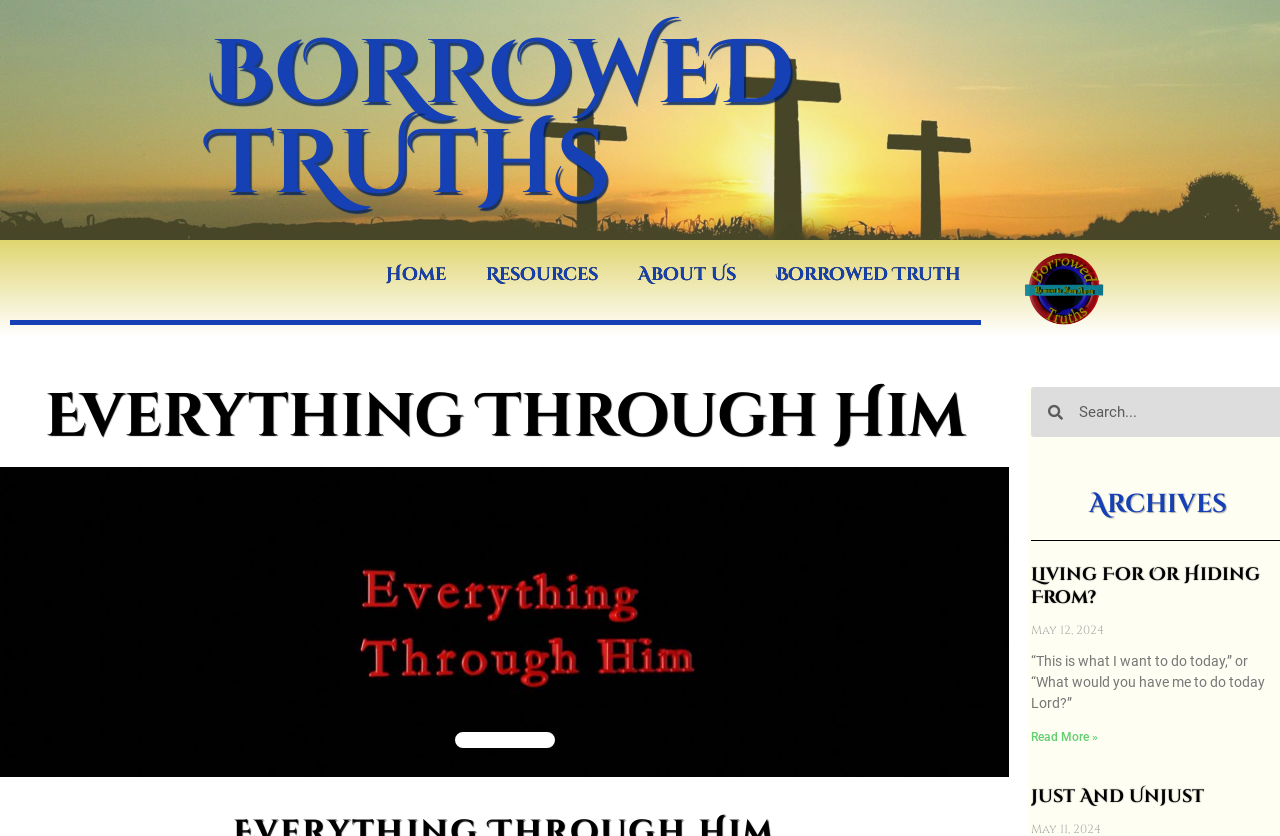Provide a thorough and detailed response to the question by examining the image: 
What is the text above the image 'everything through Him'?

I looked at the elements with type 'heading' and found the one with the text 'Everything Through Him' which is located above the image 'everything through Him' based on their bounding box coordinates.